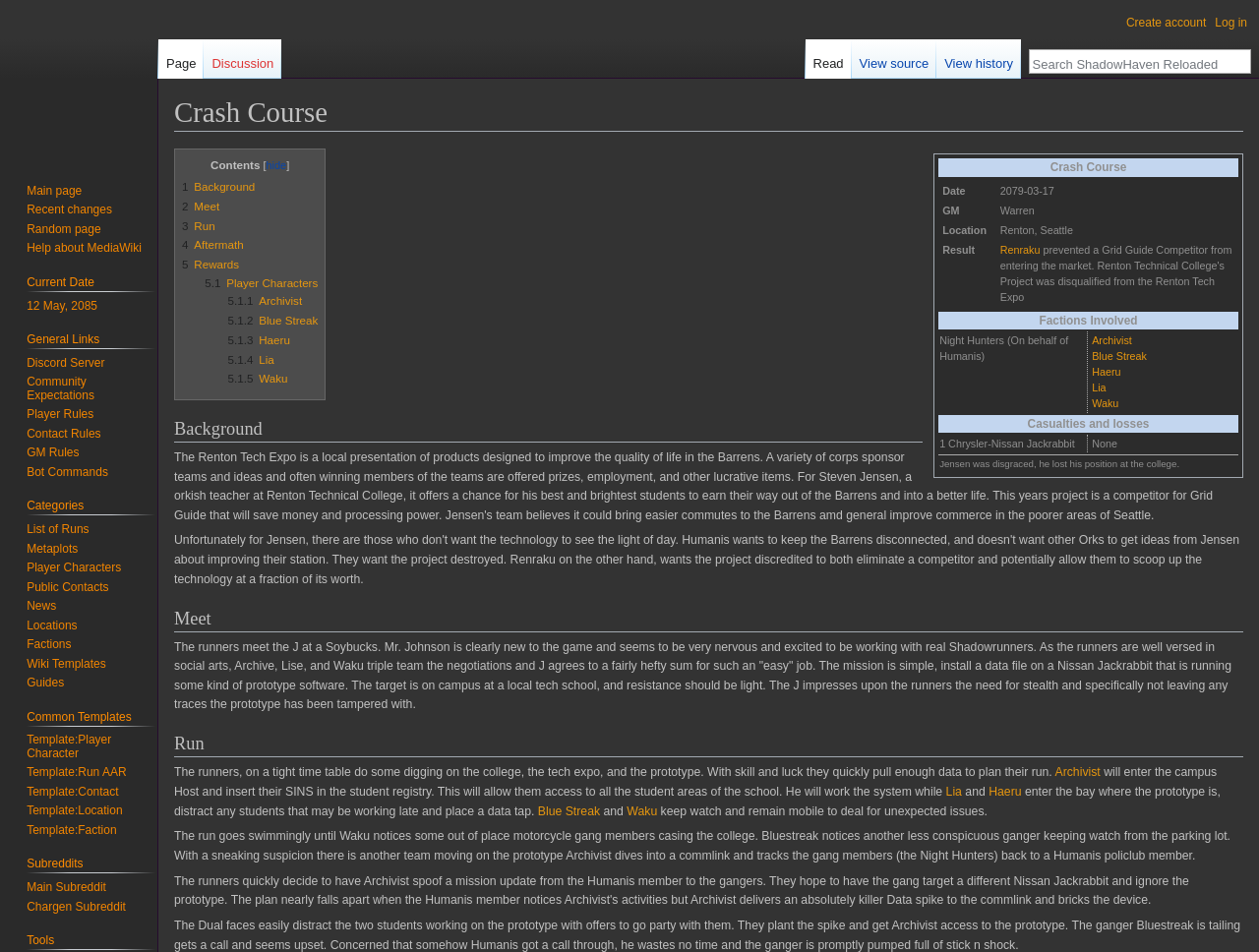Determine the bounding box coordinates of the clickable area required to perform the following instruction: "Search". The coordinates should be represented as four float numbers between 0 and 1: [left, top, right, bottom].

[0.817, 0.041, 0.994, 0.077]